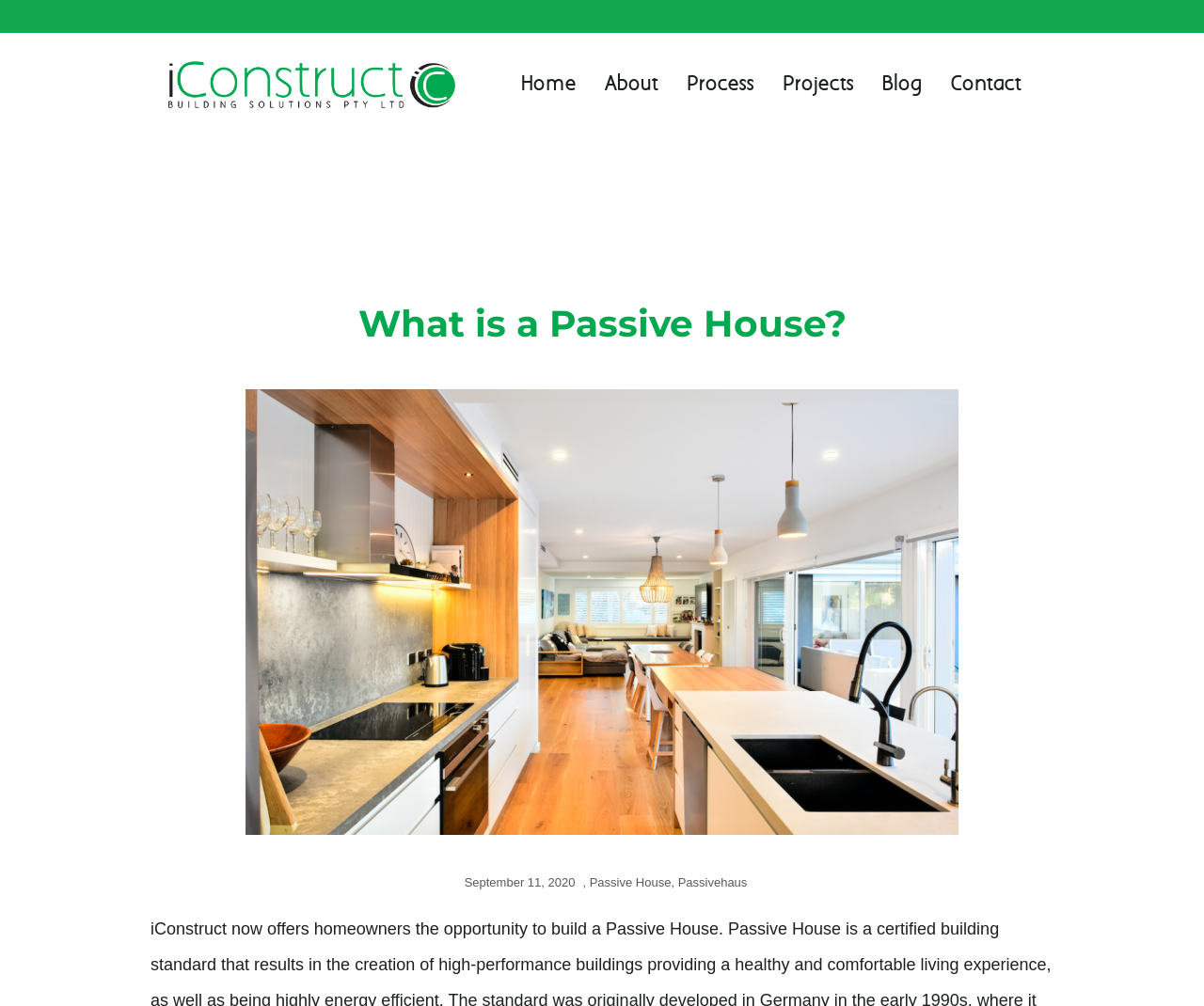Using the element description provided, determine the bounding box coordinates in the format (top-left x, top-left y, bottom-right x, bottom-right y). Ensure that all values are floating point numbers between 0 and 1. Element description: Passive House

[0.49, 0.87, 0.557, 0.884]